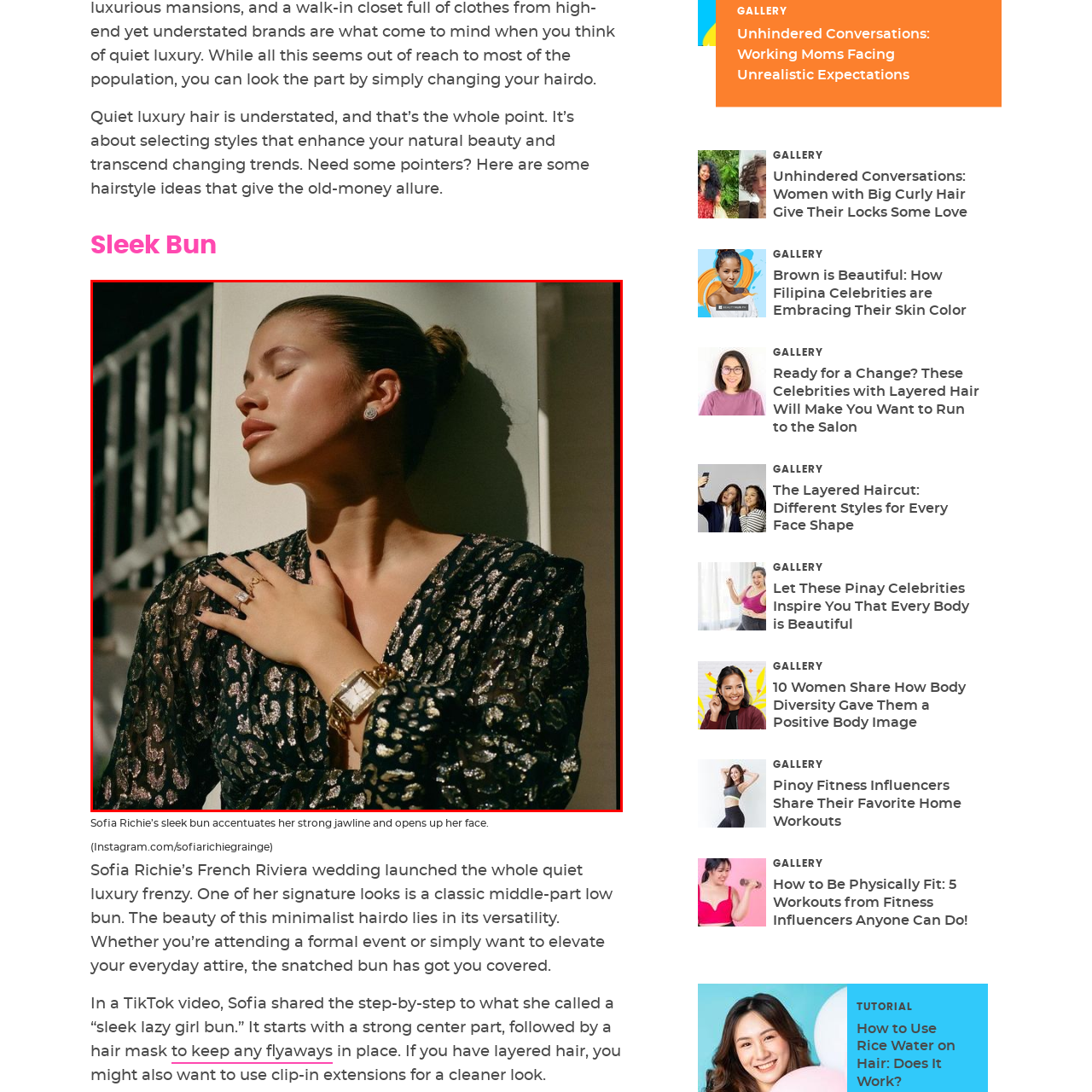Describe in detail the contents of the image highlighted within the red box.

In this striking portrait, Sofia Richie Grainge showcases an elegant sleek bun, embodying the essence of quiet luxury. With her eyes gently closed, she appears to bask in the serene ambiance around her, exuding confidence and poise. Her outfit, featuring a gleaming black ensemble adorned with subtle patterns, complements her refined look, while her jewelry—a delicate pair of earrings and a statement watch—adds a touch of glamour. The play of light accentuates her flawless complexion and emphasizes the graceful contours of her face, including her strong jawline. This image perfectly captures the allure of understated beauty, illustrating how minimalist styles can effortlessly elevate one's appearance.